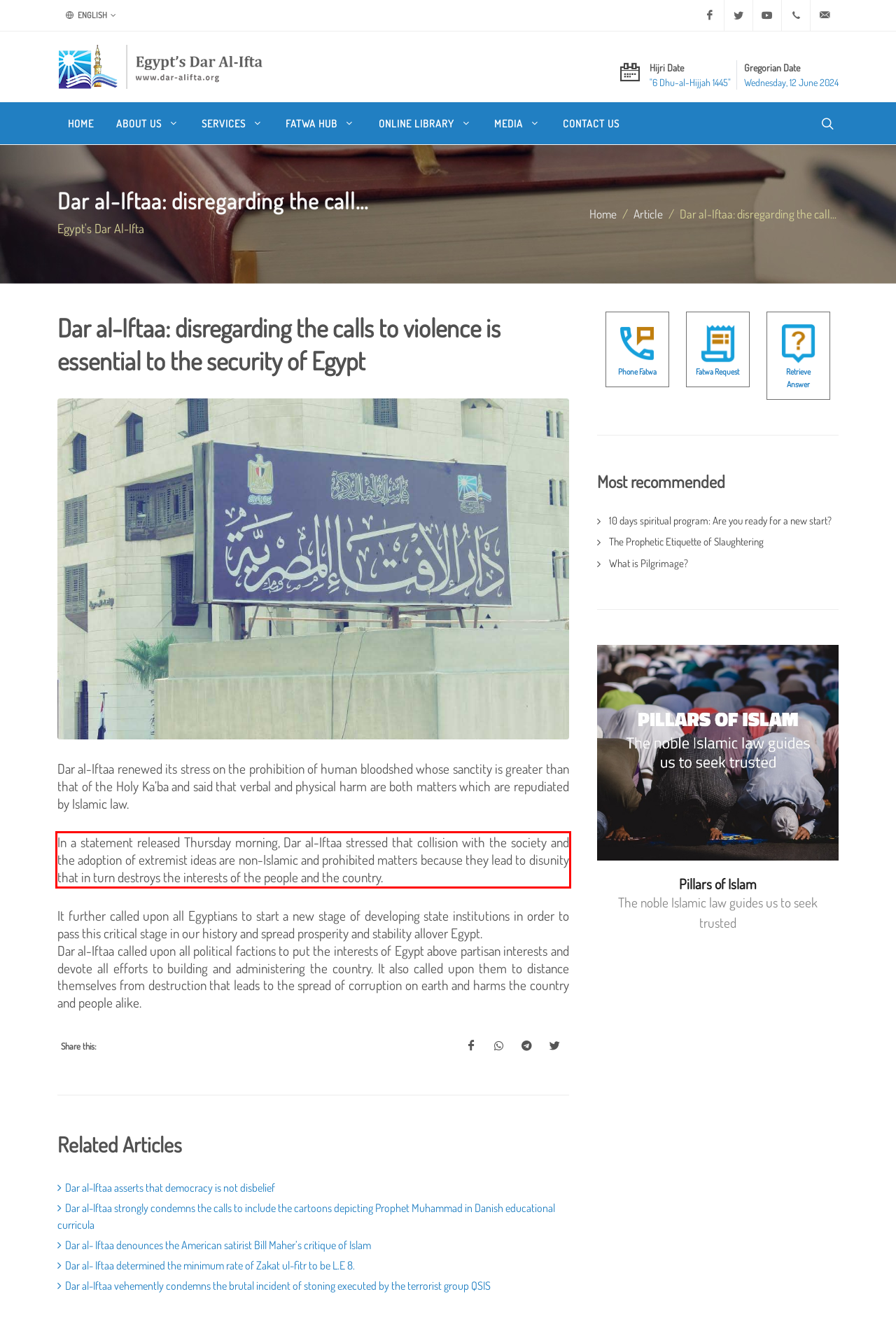Given a screenshot of a webpage with a red bounding box, please identify and retrieve the text inside the red rectangle.

In a statement released Thursday morning, Dar al-Iftaa stressed that collision with the society and the adoption of extremist ideas are non-Islamic and prohibited matters because they lead to disunity that in turn destroys the interests of the people and the country.